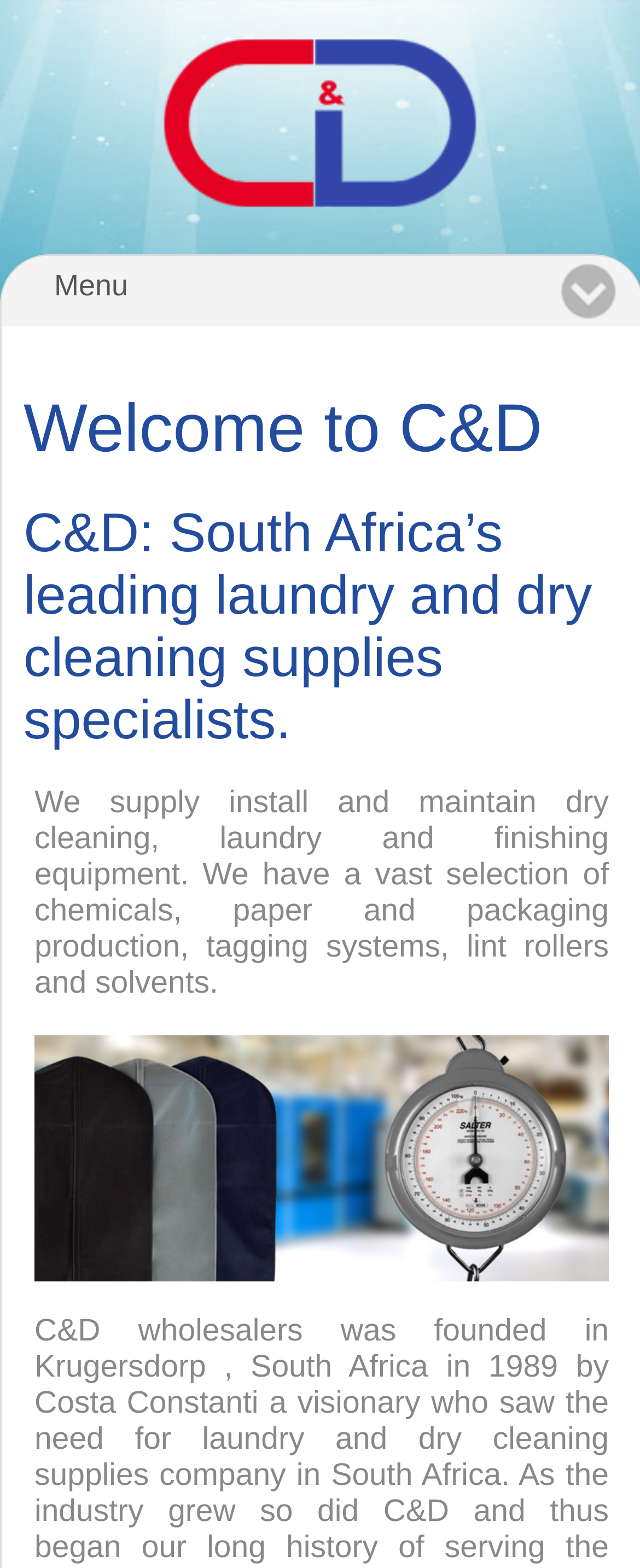Describe in detail what you see on the webpage.

The webpage is about C&D Laundry and Dry Cleaning Supplies. At the top left corner, there is a logo link and an image of the logo, taking up most of the top section of the page. To the right of the logo, there is a "Menu" text. Below the logo, there is a heading that reads "Welcome to C&D" followed by a subheading that describes the company as South Africa's leading laundry and dry cleaning supplies specialists. 

Underneath the headings, there is a paragraph of text that explains the services and products offered by the company, including dry cleaning, laundry, and finishing equipment, as well as various chemicals and supplies. Below this text, there is an image that likely illustrates the company's products or services.